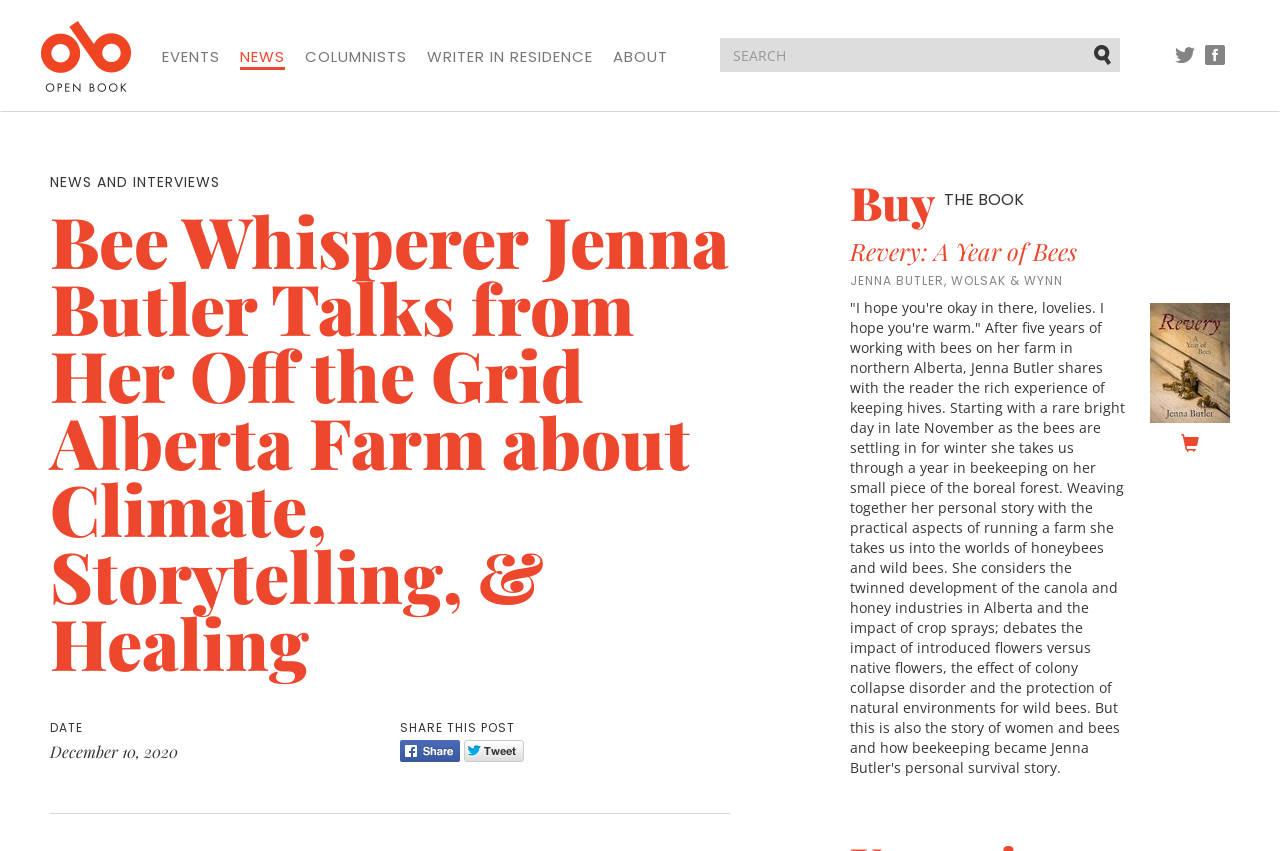Refer to the image and answer the question with as much detail as possible: What is the location of the farm mentioned in the article?

I found the answer by looking at the static text that describes the book, where it says 'her farm in northern Alberta'. This suggests that the farm mentioned in the article is located in northern Alberta.